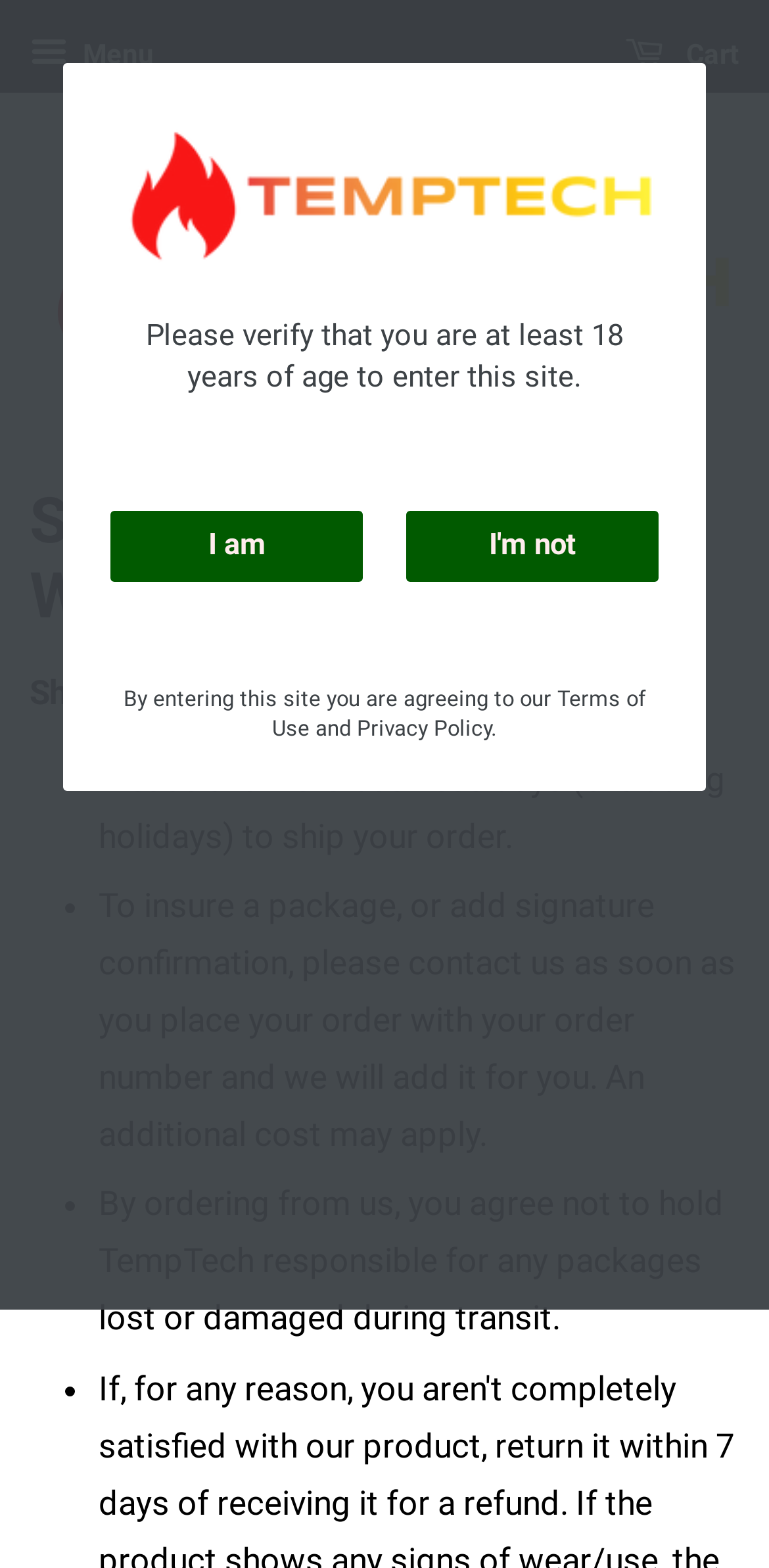Please determine the bounding box coordinates for the element with the description: "Cart 0".

[0.813, 0.015, 0.962, 0.057]